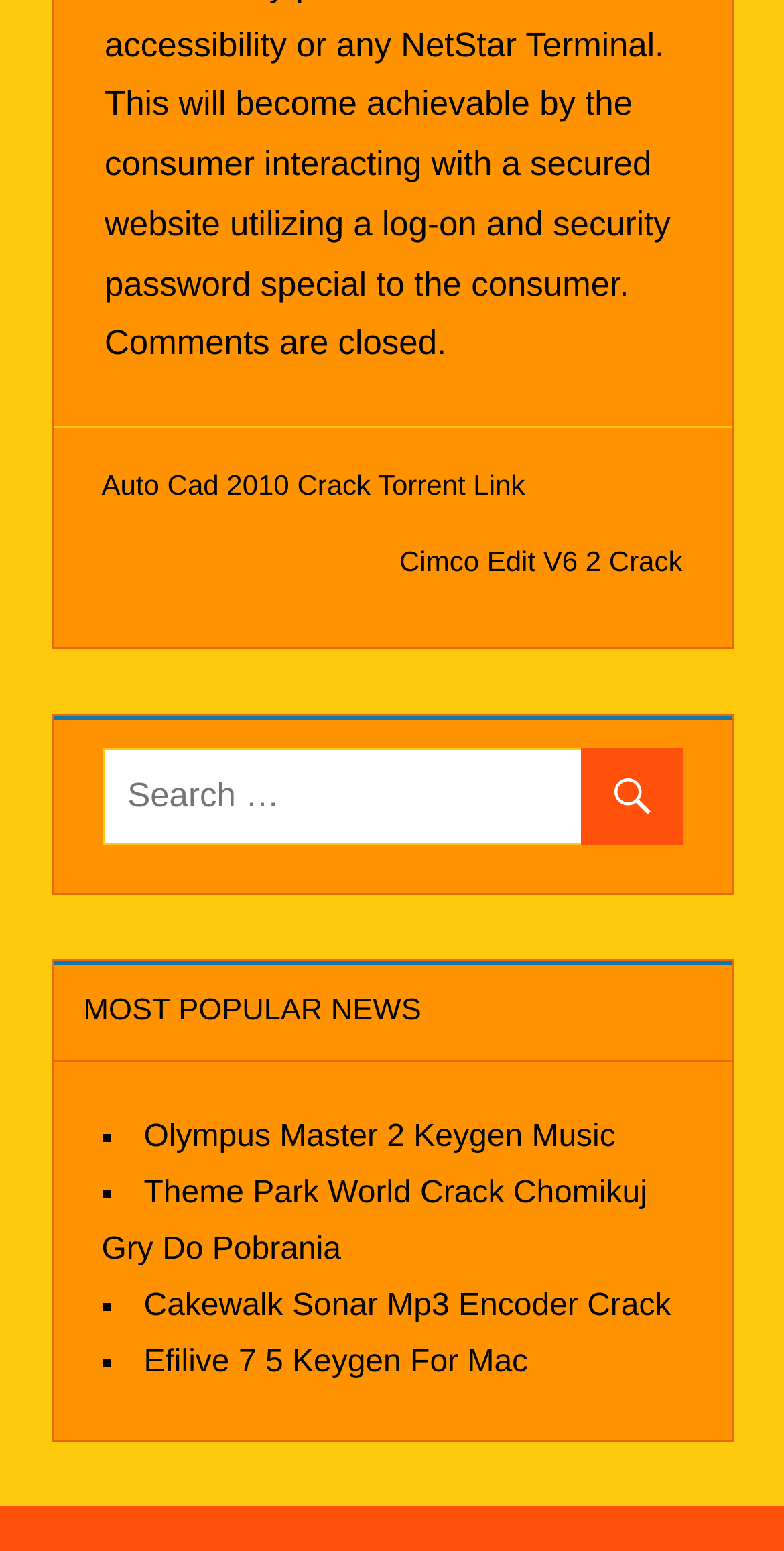Please determine the bounding box coordinates of the element's region to click in order to carry out the following instruction: "click the search button". The coordinates should be four float numbers between 0 and 1, i.e., [left, top, right, bottom].

[0.74, 0.482, 0.871, 0.546]